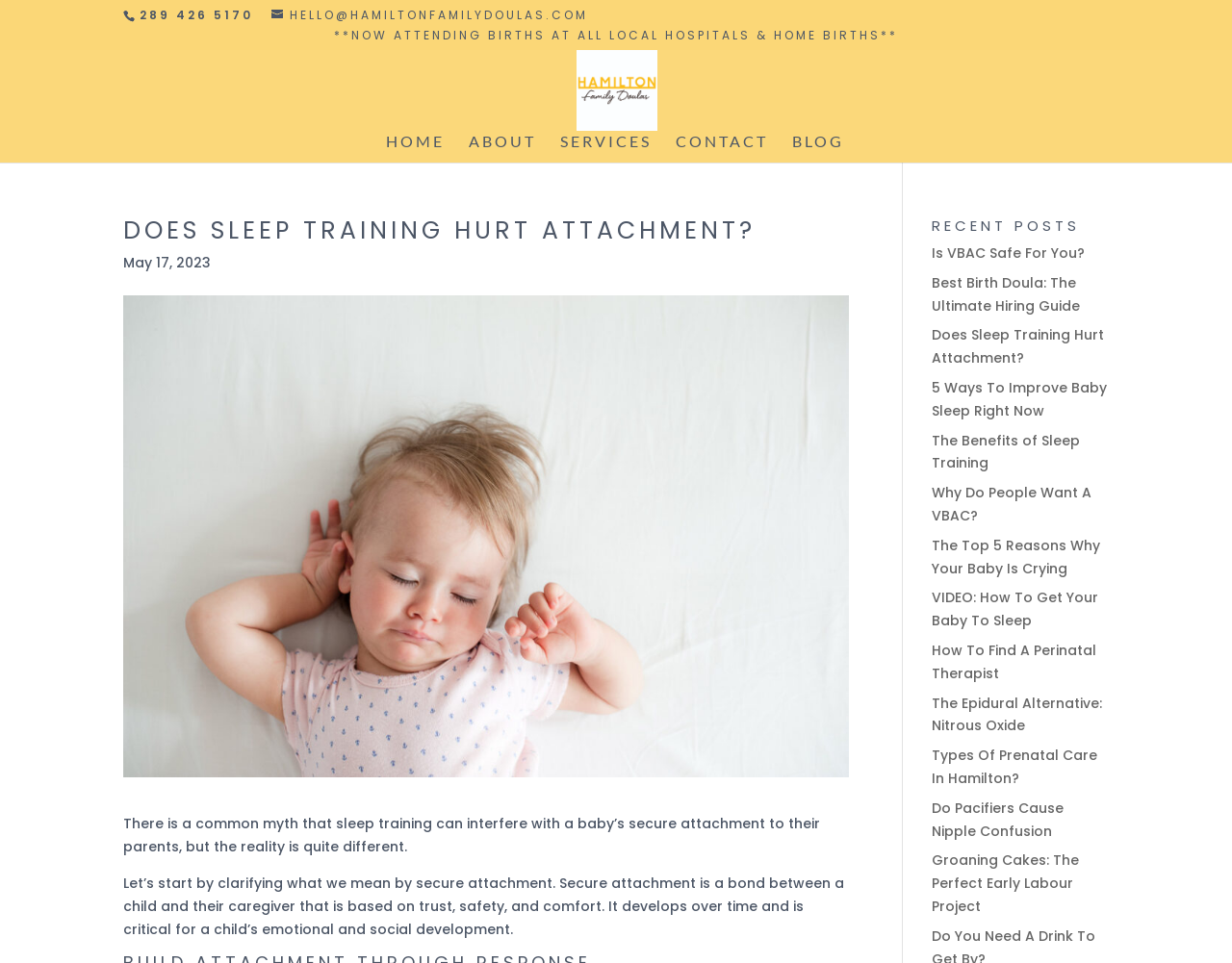How many recent posts are listed on the webpage?
Refer to the image and give a detailed answer to the question.

I counted the number of link elements under the heading 'RECENT POSTS' and found 12 links, each corresponding to a recent post.